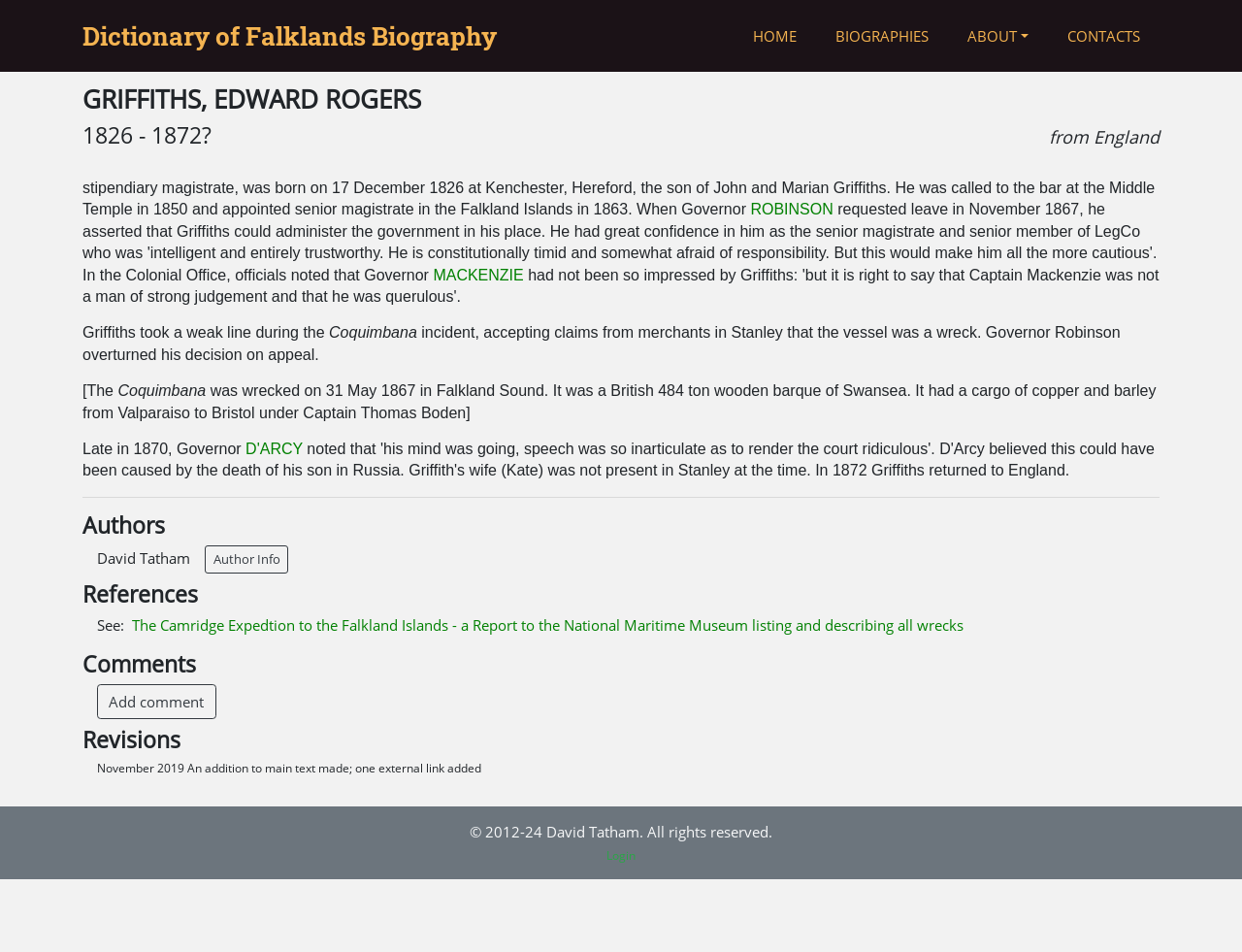Show the bounding box coordinates for the HTML element described as: "Add comment".

[0.078, 0.719, 0.174, 0.755]